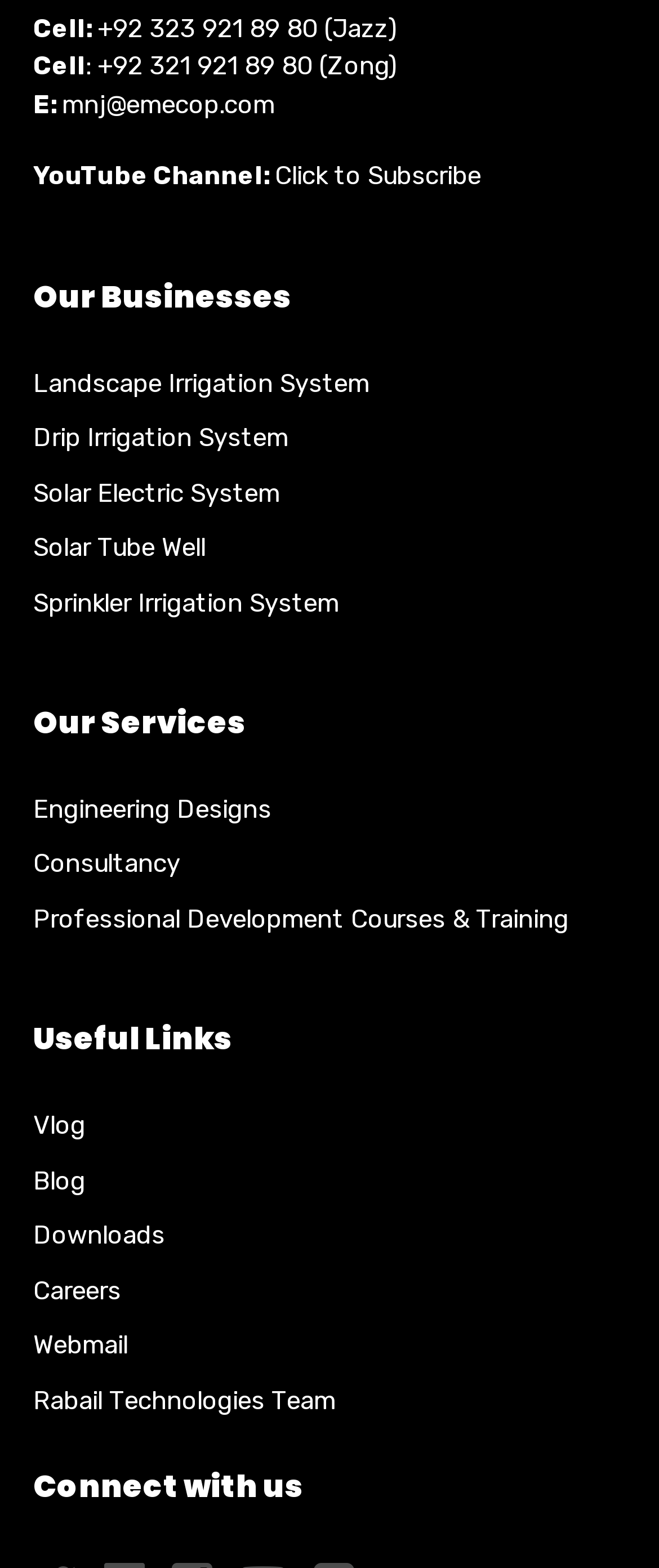Pinpoint the bounding box coordinates of the clickable element needed to complete the instruction: "Browse the latest recommended games". The coordinates should be provided as four float numbers between 0 and 1: [left, top, right, bottom].

None